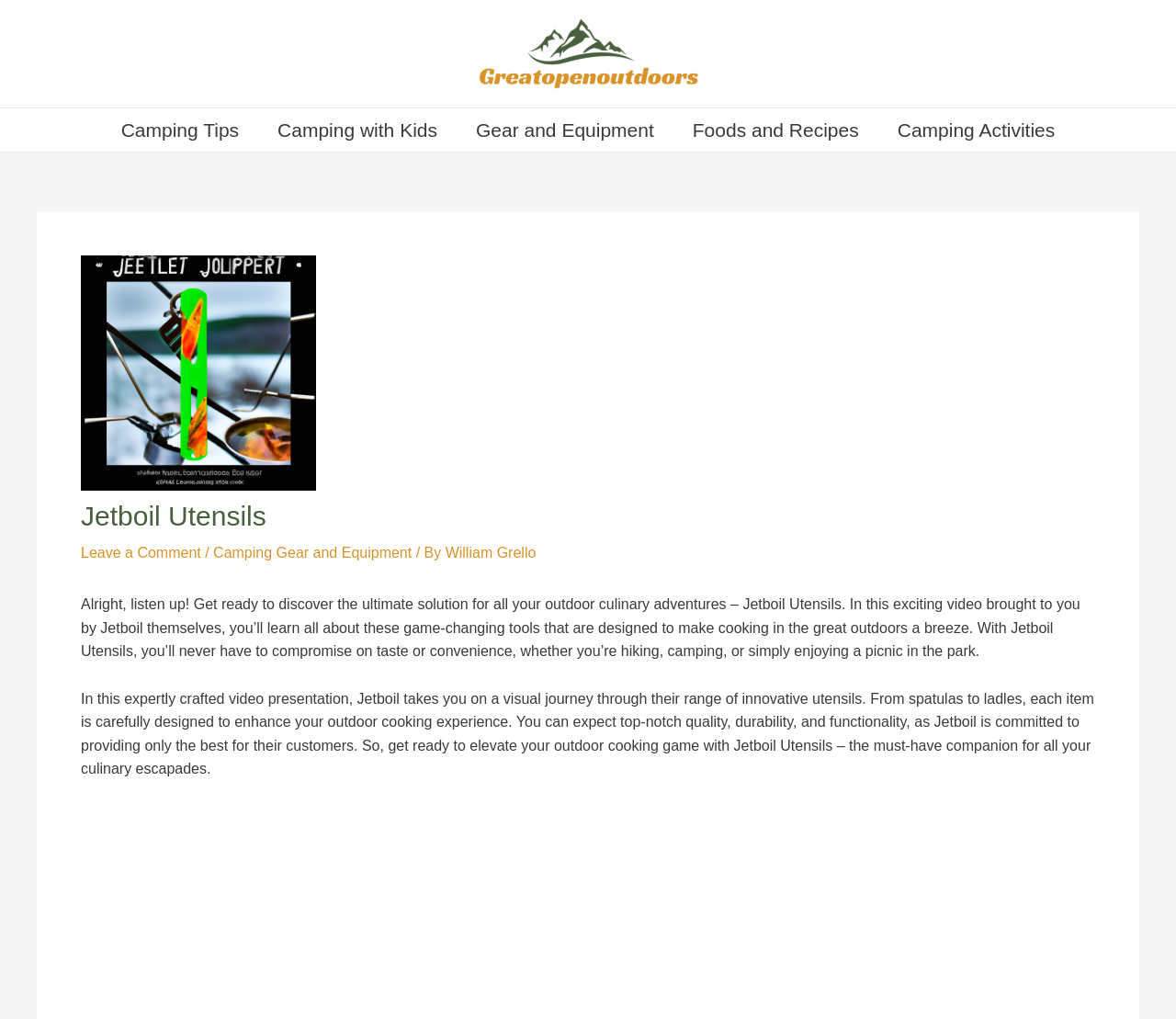Highlight the bounding box of the UI element that corresponds to this description: "Gear and Equipment".

[0.388, 0.106, 0.572, 0.149]